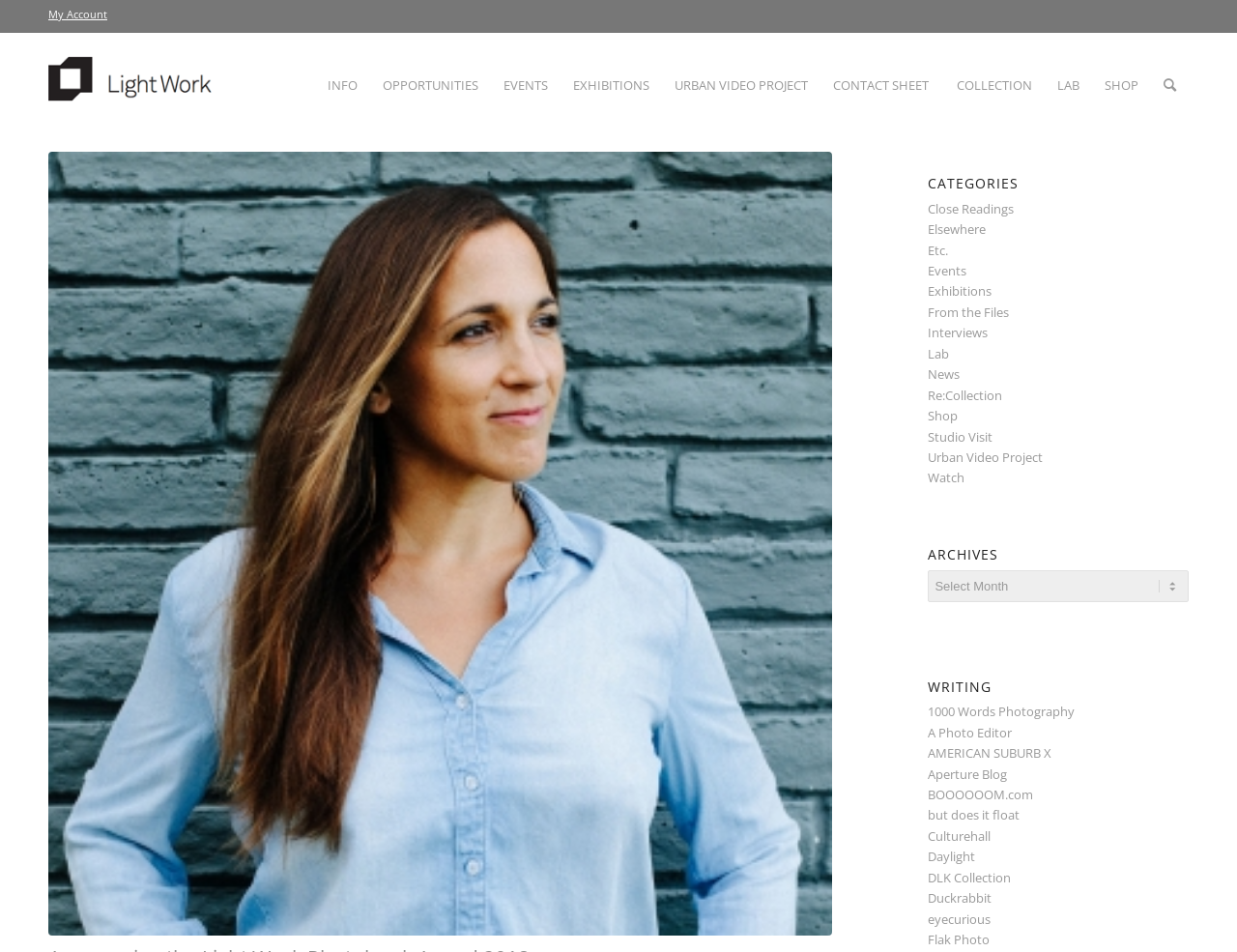Could you highlight the region that needs to be clicked to execute the instruction: "Search for something"?

[0.93, 0.045, 0.961, 0.134]